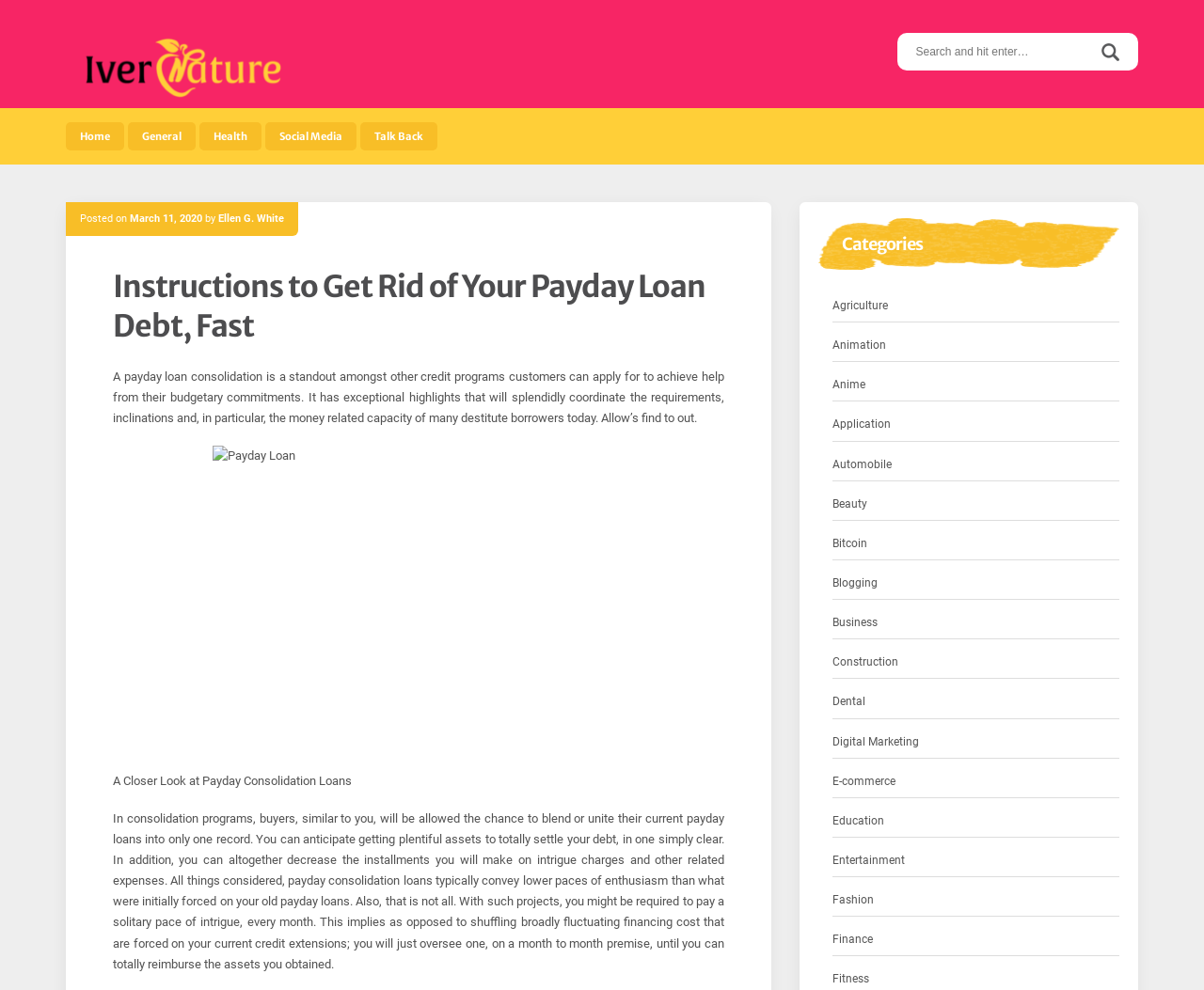What is the purpose of payday consolidation loans?
Craft a detailed and extensive response to the question.

According to the webpage content, payday consolidation loans allow buyers to combine their current payday loans into one record, enabling them to settle their debt with a single clear payment, and reducing the interest charges and other related expenses.